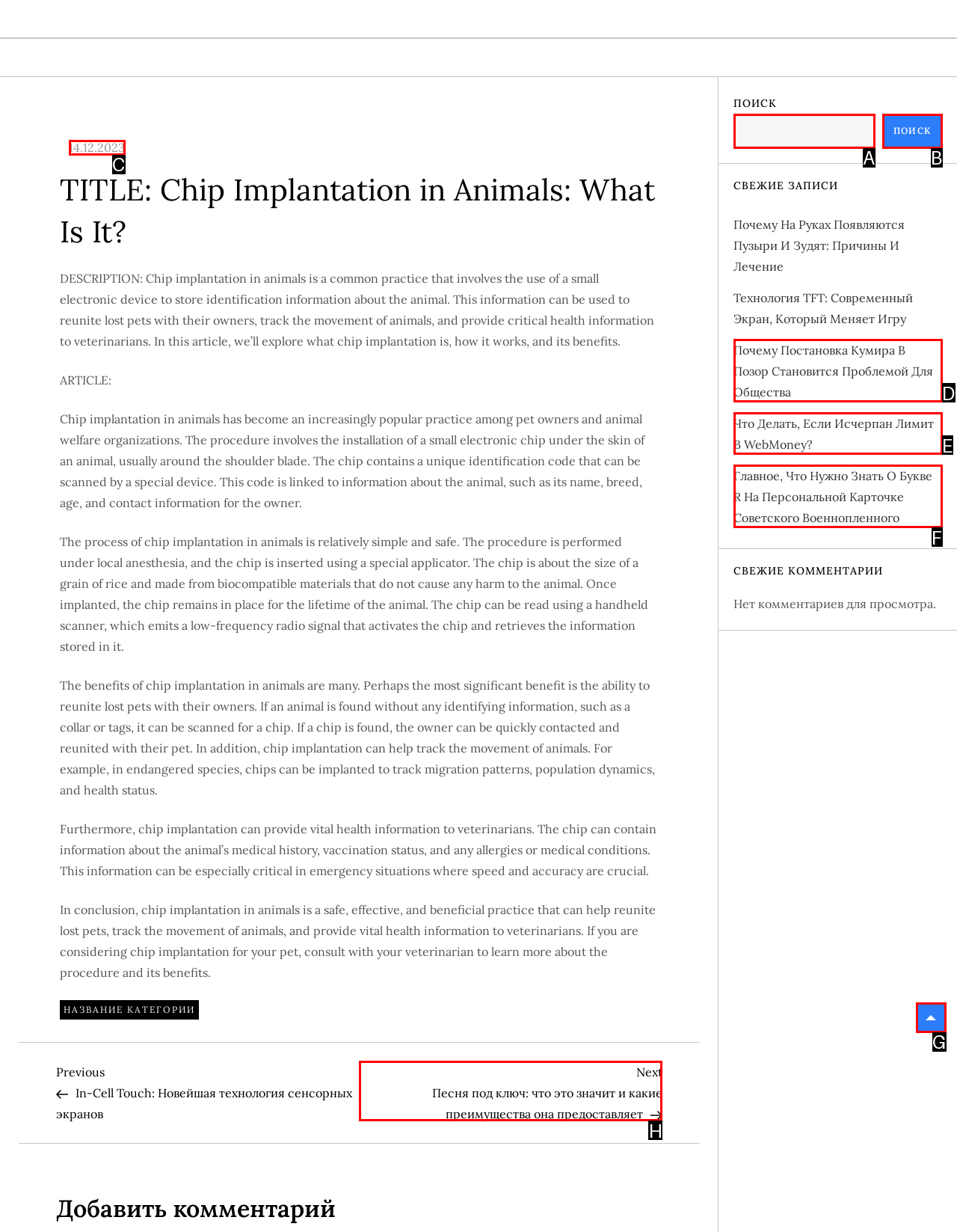Tell me which one HTML element best matches the description: parent_node: Skip to content
Answer with the option's letter from the given choices directly.

G